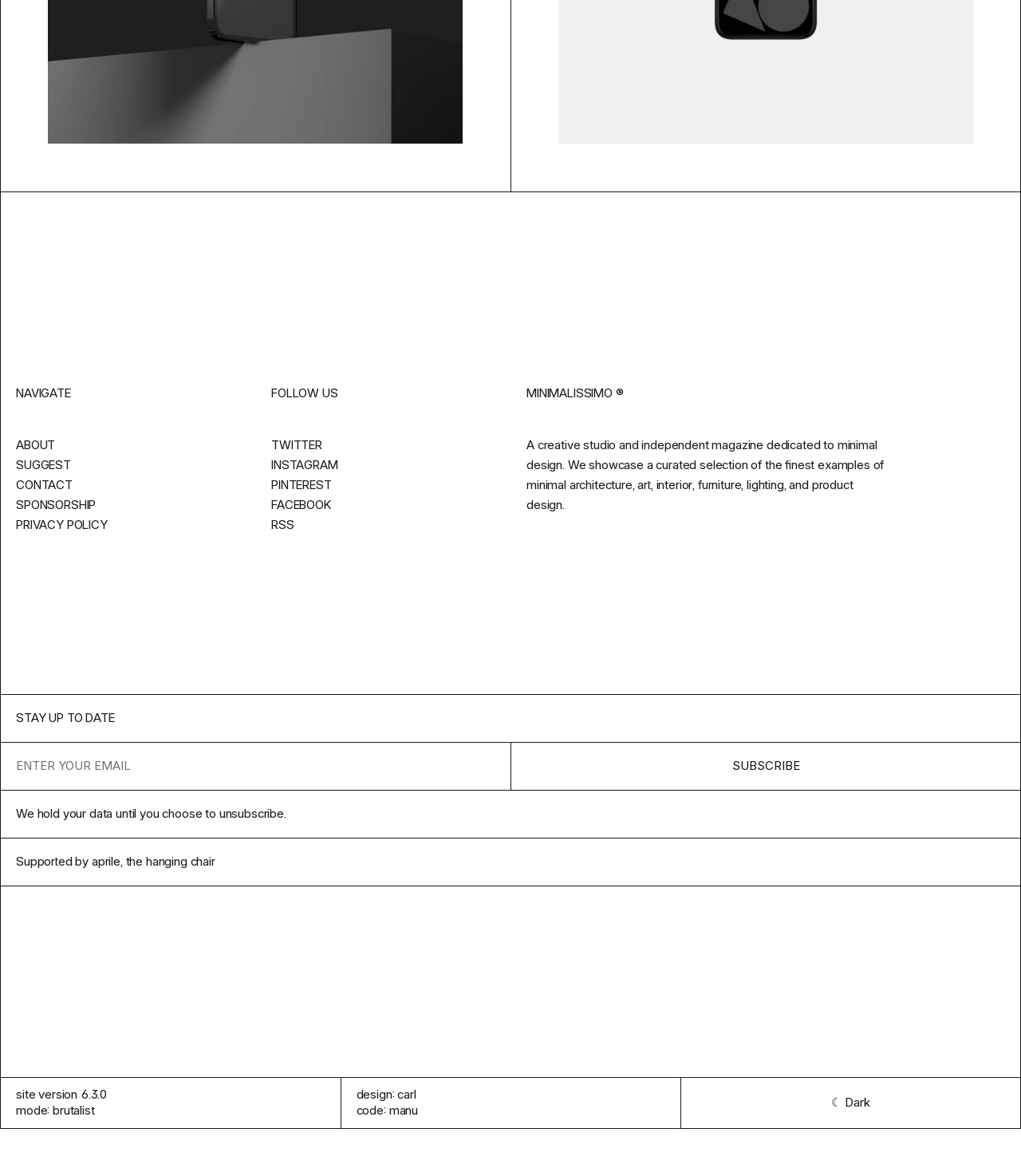How can I stay up to date with the studio?
Give a comprehensive and detailed explanation for the question.

The webpage provides a way to stay up to date with the studio through a subscription form located at the bottom of the webpage, which includes a textbox and a 'Subscribe' button.